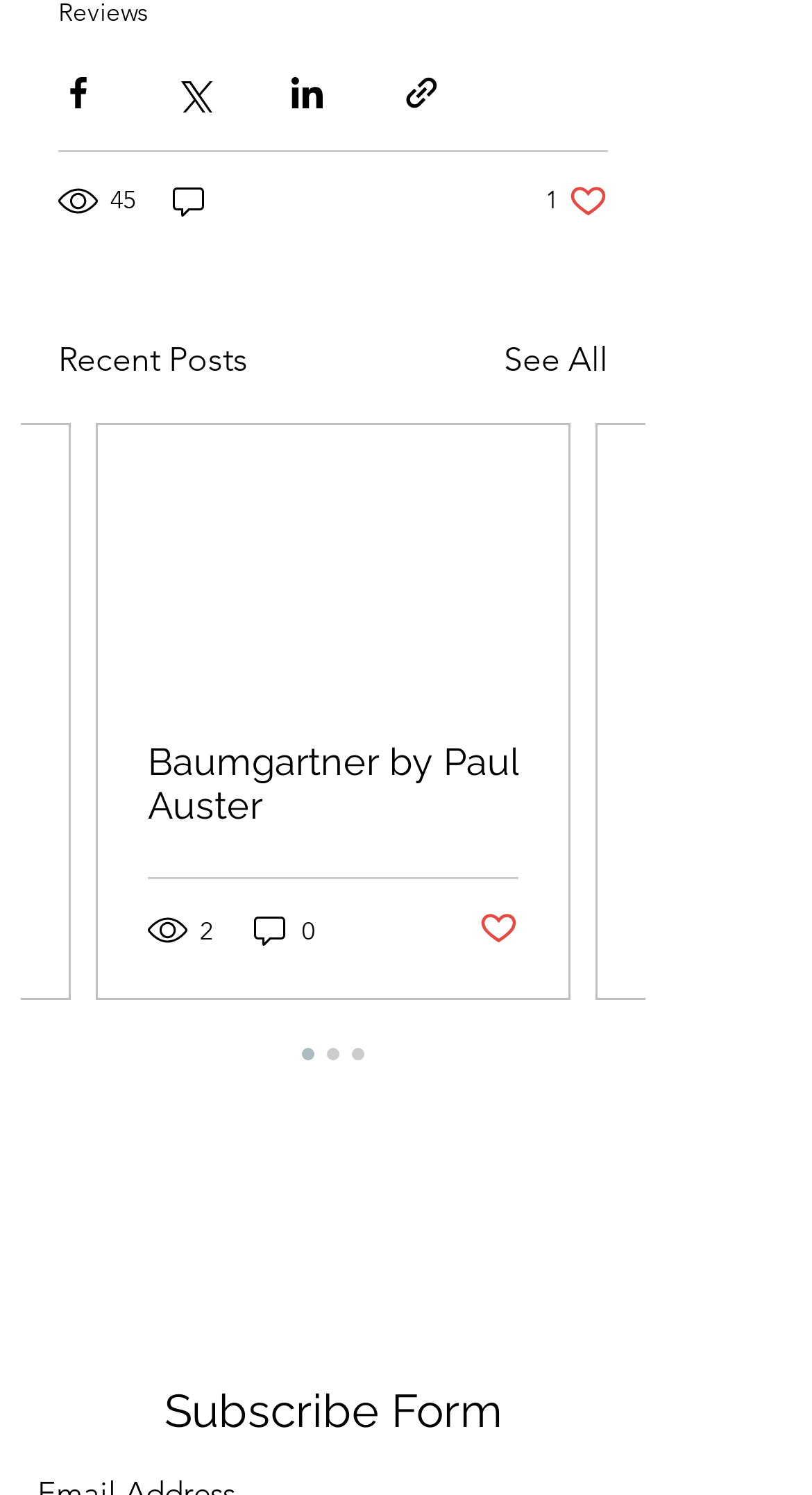Analyze the image and deliver a detailed answer to the question: How many social media sharing options are available?

There are four social media sharing options available, which are Facebook, Twitter, LinkedIn, and sharing via link. These options are represented by buttons with corresponding icons.